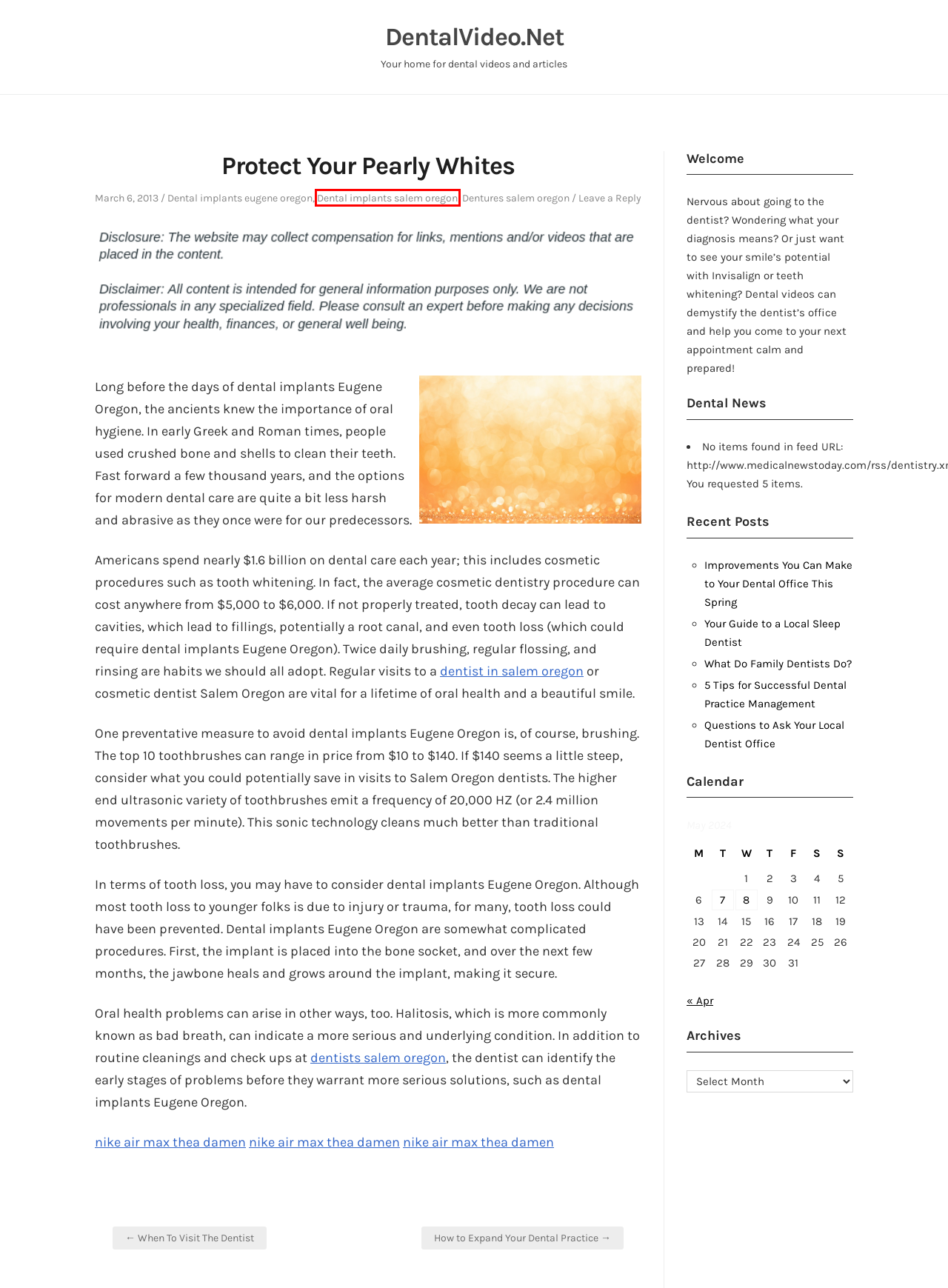You are presented with a screenshot of a webpage containing a red bounding box around a particular UI element. Select the best webpage description that matches the new webpage after clicking the element within the bounding box. Here are the candidates:
A. How to Expand Your Dental Practice - DentalVideo.Net
B. What Do Family Dentists Do? - DentalVideo.Net
C. 5 Tips for Successful Dental Practice Management - DentalVideo.Net
D. When To Visit The Dentist - DentalVideo.Net
E. May 7, 2024 - DentalVideo.Net
F. Dental implants salem oregon Archives - DentalVideo.Net
G. May 8, 2024 - DentalVideo.Net
H. DentalVideo.Net - Your home for dental videos and articles

F